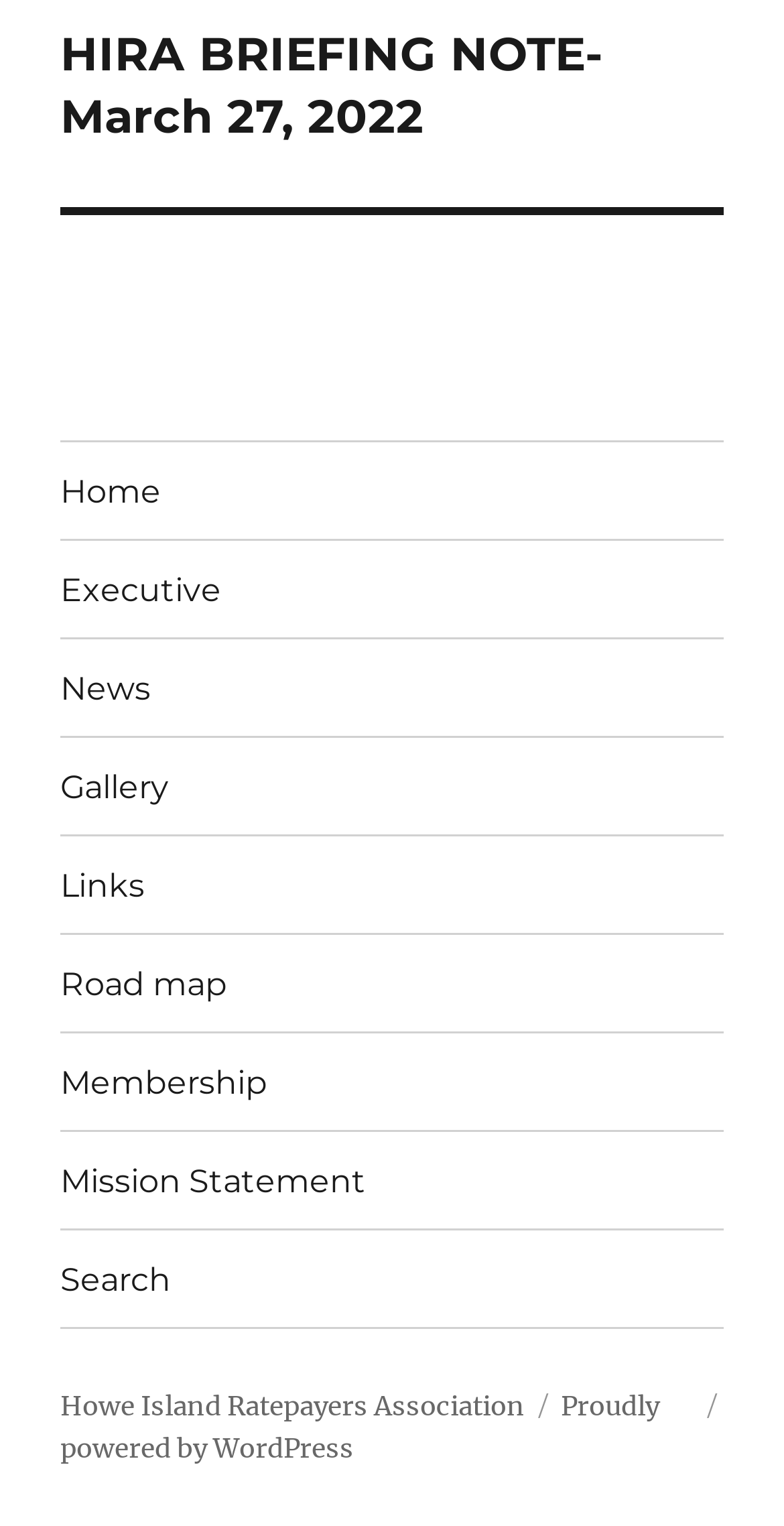What is the website powered by?
Use the information from the screenshot to give a comprehensive response to the question.

I found a link element with the OCR text 'Proudly powered by WordPress' which indicates that the website is powered by WordPress.